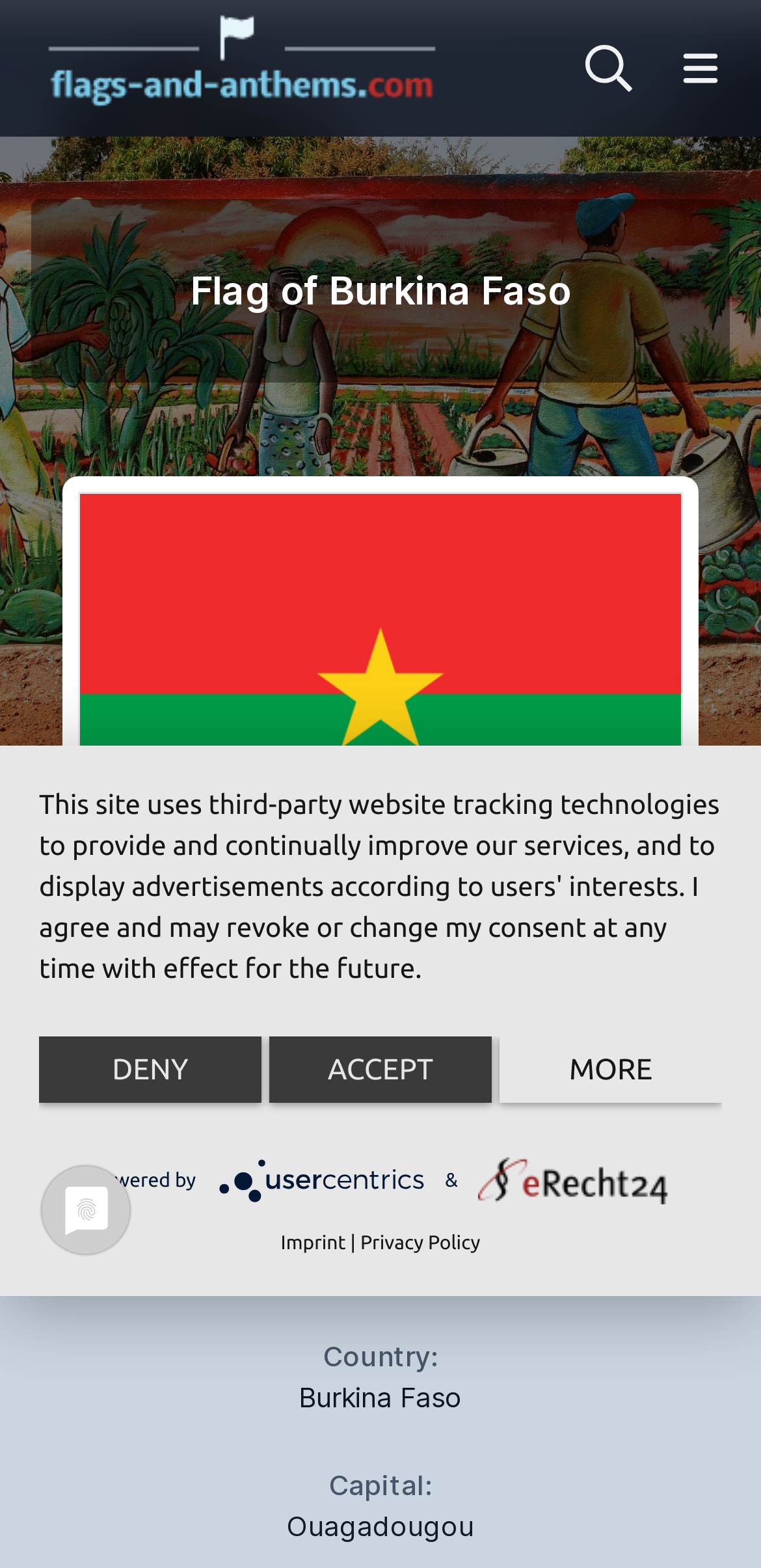Please find the bounding box coordinates of the element that must be clicked to perform the given instruction: "Visit the website flags-and-anthems.com". The coordinates should be four float numbers from 0 to 1, i.e., [left, top, right, bottom].

[0.062, 0.0, 0.574, 0.087]